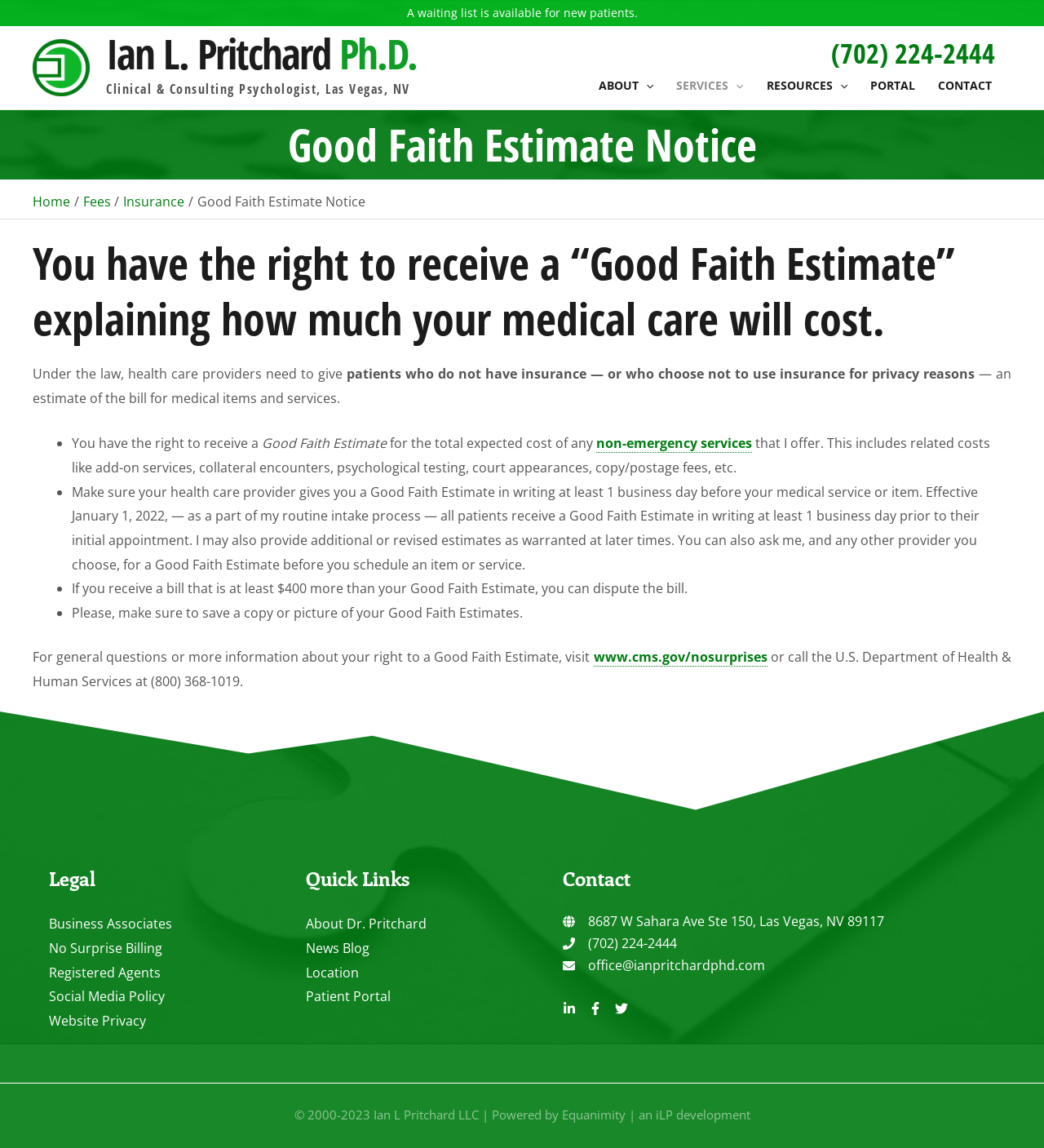Determine the coordinates of the bounding box that should be clicked to complete the instruction: "Check the 'CONTACT' page". The coordinates should be represented by four float numbers between 0 and 1: [left, top, right, bottom].

[0.888, 0.065, 0.961, 0.084]